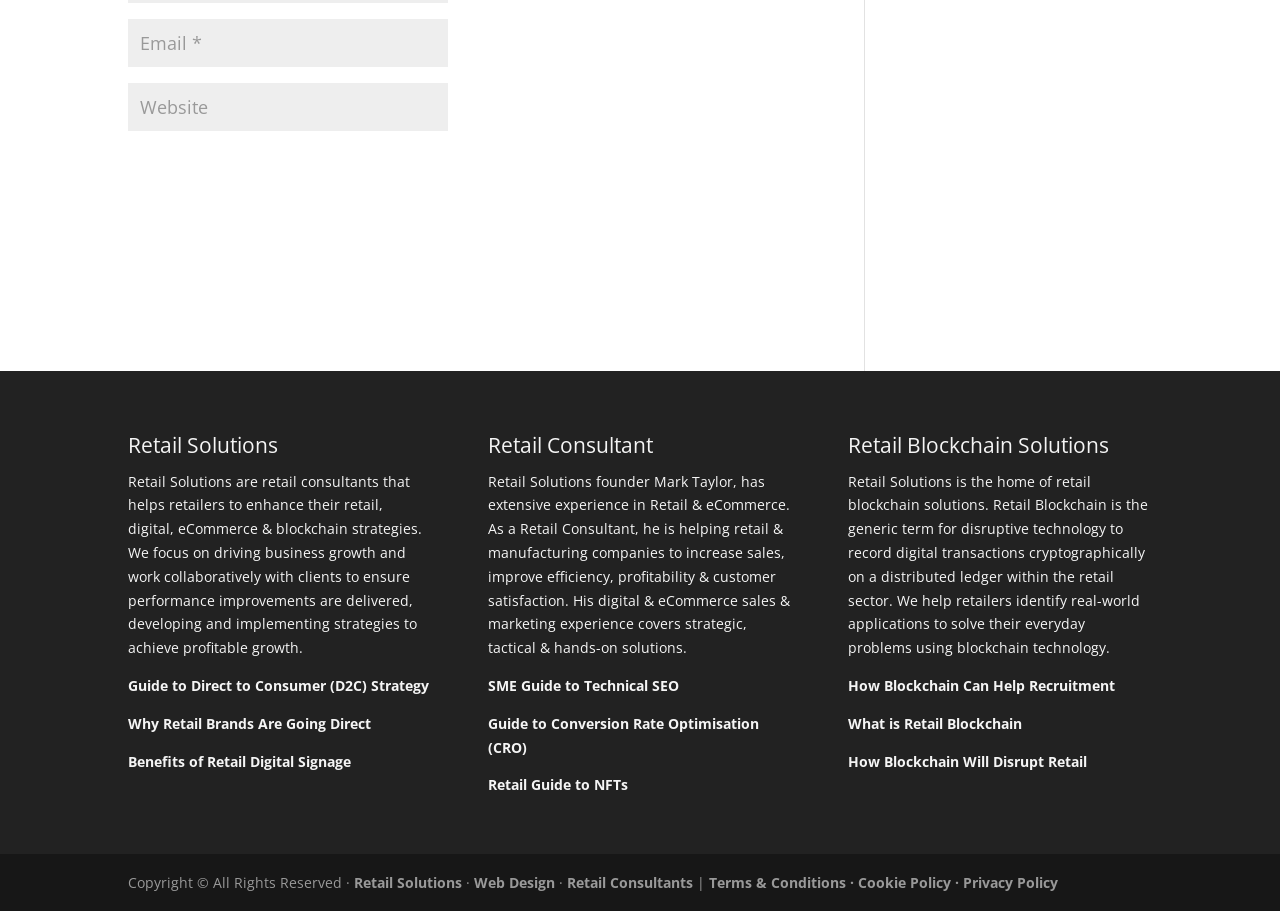What is the company's main focus?
Respond to the question with a well-detailed and thorough answer.

Based on the webpage content, the company's main focus is on retail solutions, which is evident from the heading 'Retail Solutions' and the description of the company's services in enhancing retail, digital, eCommerce, and blockchain strategies.